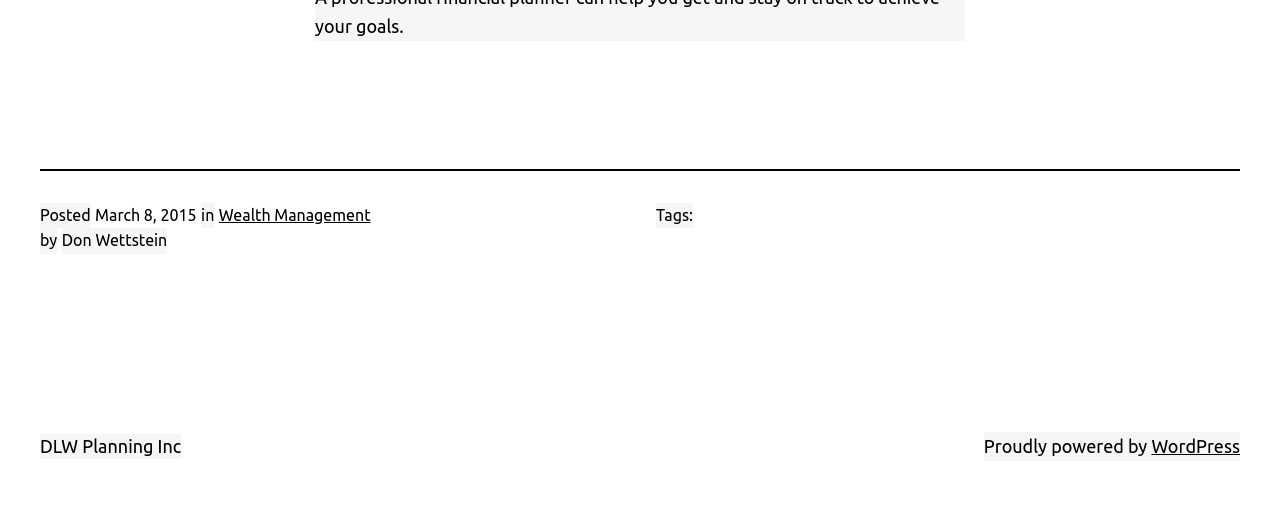Who is the author of the post?
Refer to the screenshot and respond with a concise word or phrase.

Don Wettstein